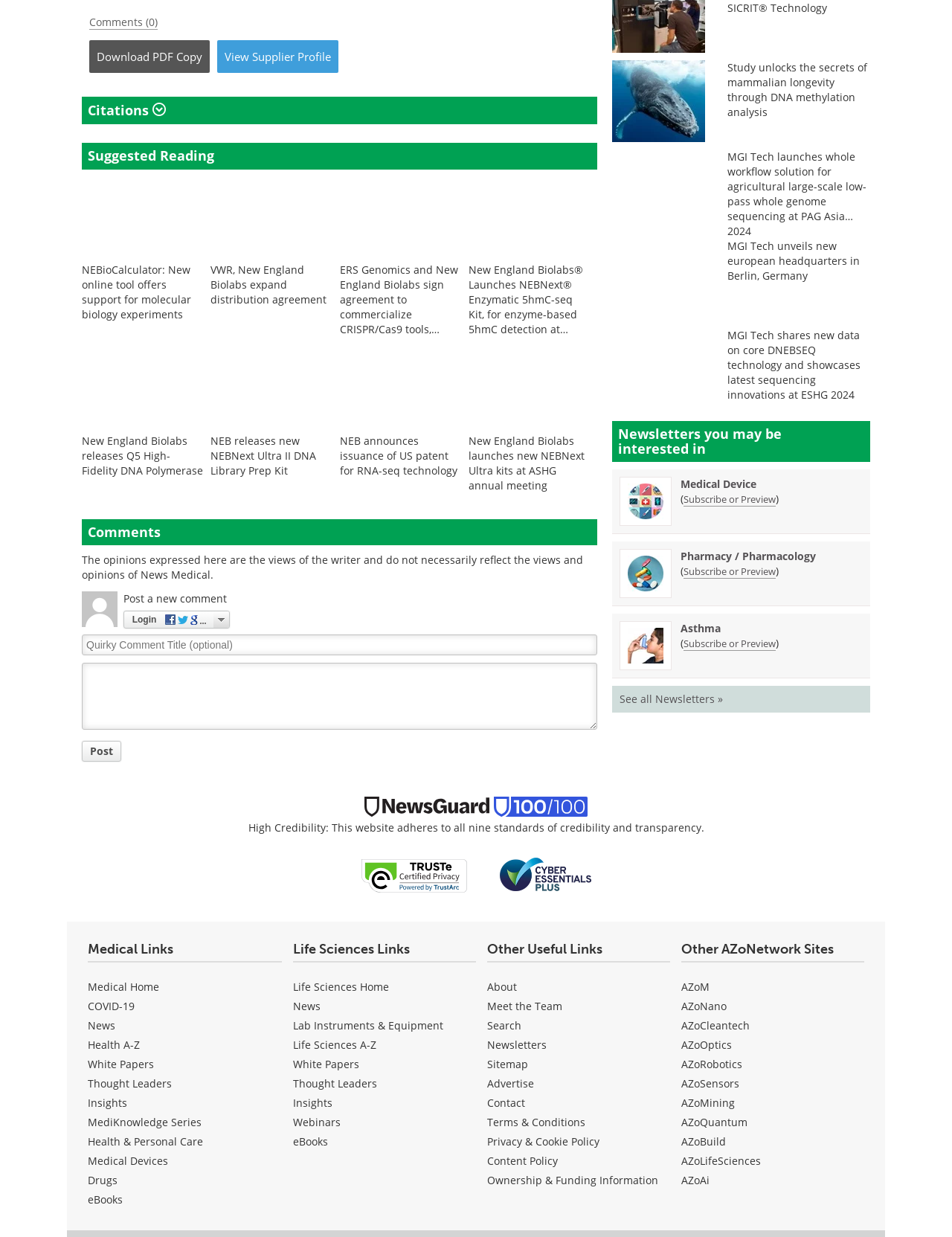Please find the bounding box coordinates of the element that you should click to achieve the following instruction: "Login". The coordinates should be presented as four float numbers between 0 and 1: [left, top, right, bottom].

[0.13, 0.494, 0.241, 0.508]